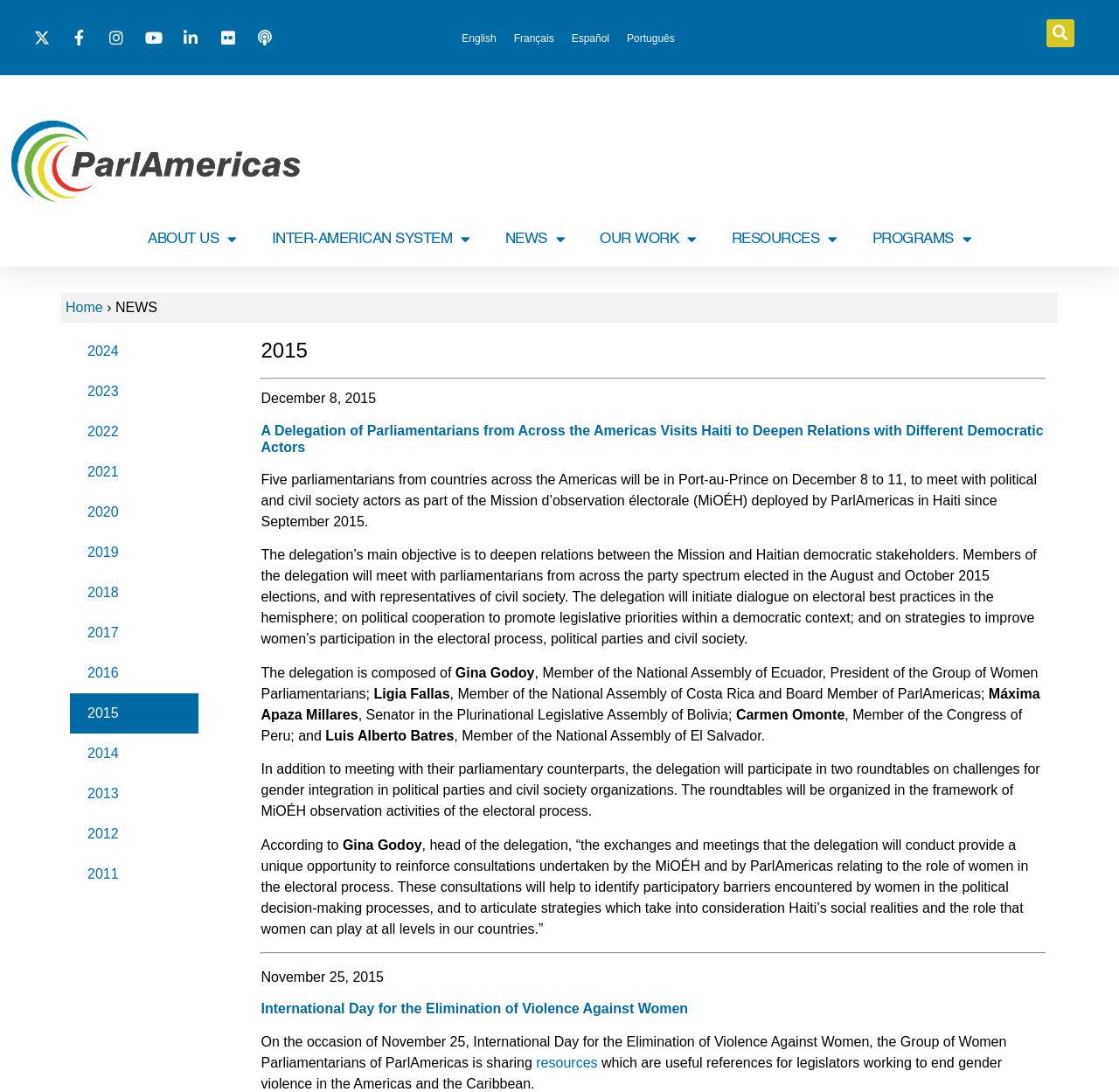Using the information from the screenshot, answer the following question thoroughly:
What is the purpose of the delegation's visit to Haiti?

The delegation's main objective is to deepen relations between the Mission and Haitian democratic stakeholders, as stated in the article, and they will meet with parliamentarians and representatives of civil society to achieve this goal.